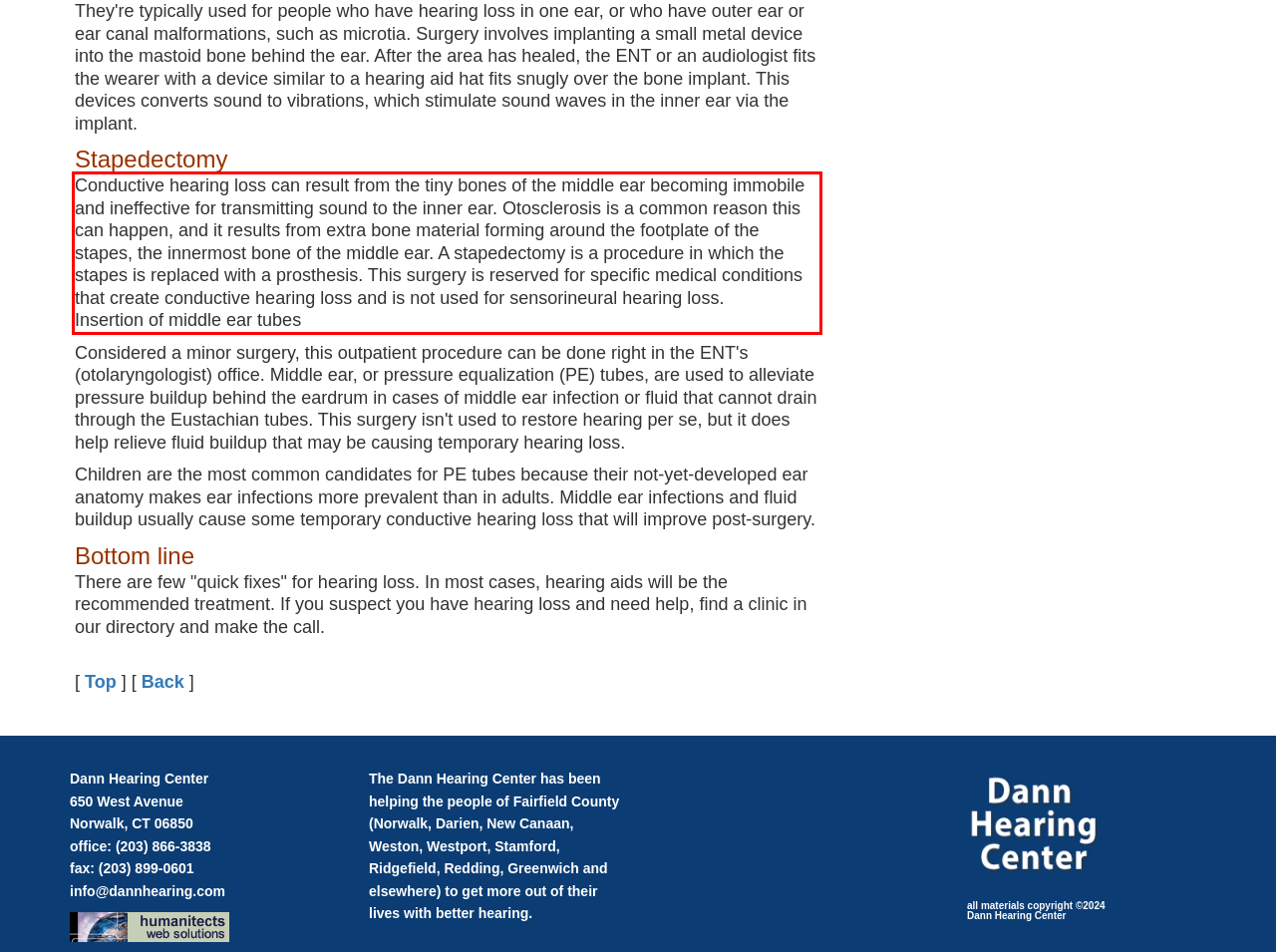You have a screenshot of a webpage, and there is a red bounding box around a UI element. Utilize OCR to extract the text within this red bounding box.

Conductive hearing loss can result from the tiny bones of the middle ear becoming immobile and ineffective for transmitting sound to the inner ear. Otosclerosis is a common reason this can happen, and it results from extra bone material forming around the footplate of the stapes, the innermost bone of the middle ear. A stapedectomy is a procedure in which the stapes is replaced with a prosthesis. This surgery is reserved for specific medical conditions that create conductive hearing loss and is not used for sensorineural hearing loss. Insertion of middle ear tubes